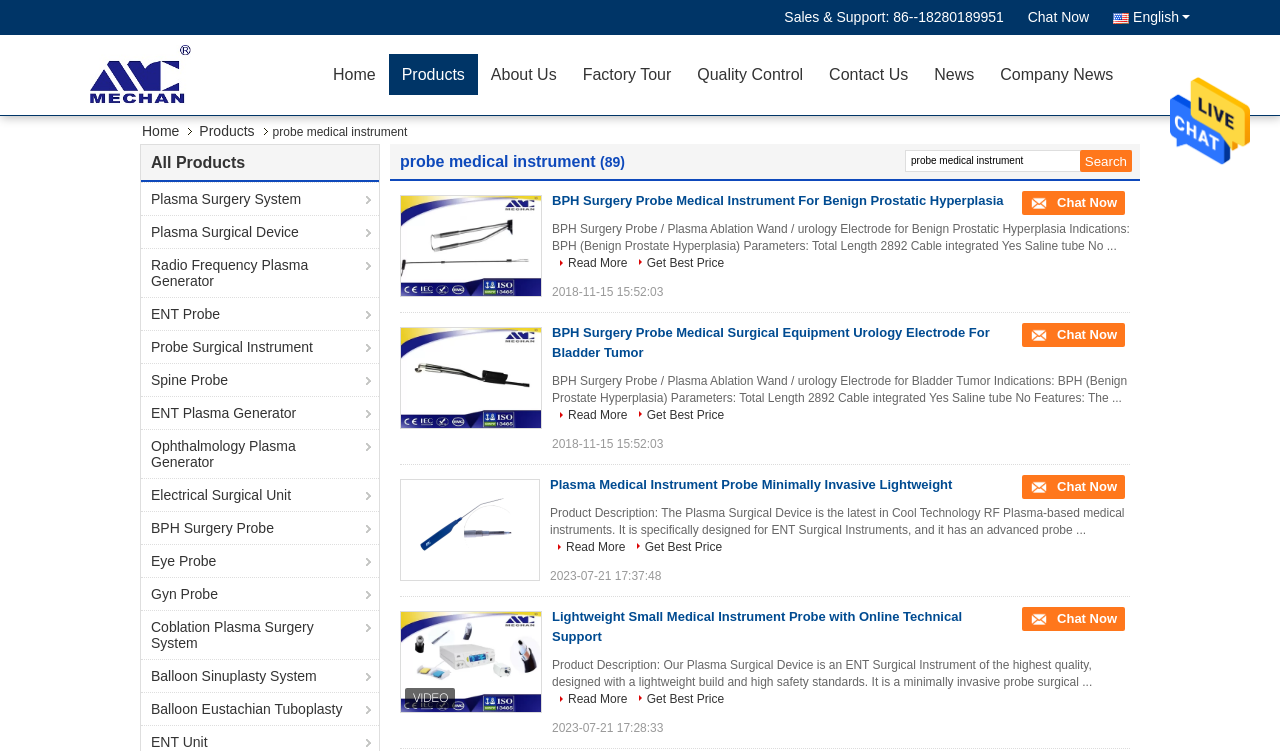Please give a one-word or short phrase response to the following question: 
What type of products are listed on the webpage?

Probe medical instruments